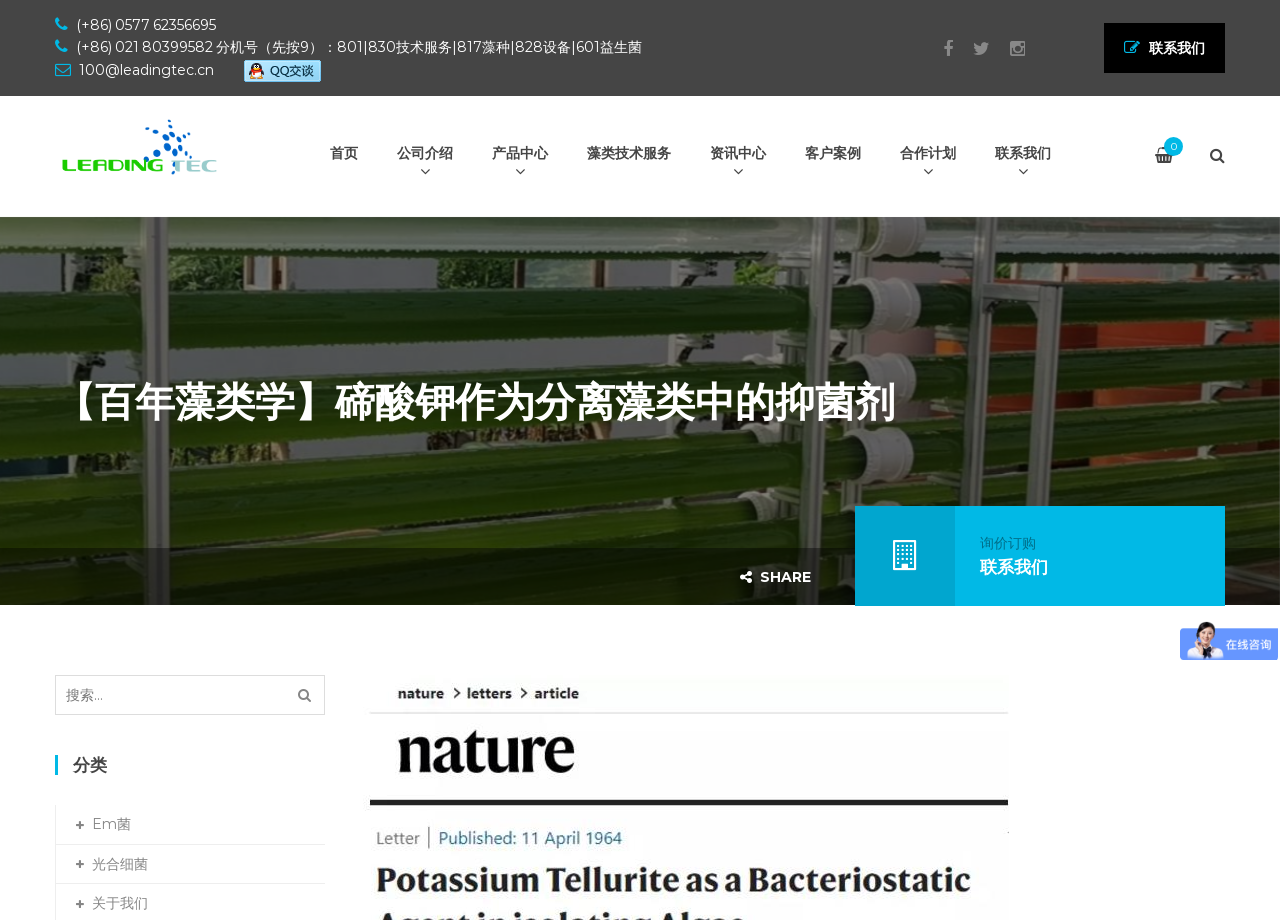Locate the coordinates of the bounding box for the clickable region that fulfills this instruction: "click the contact us link".

[0.862, 0.025, 0.957, 0.08]